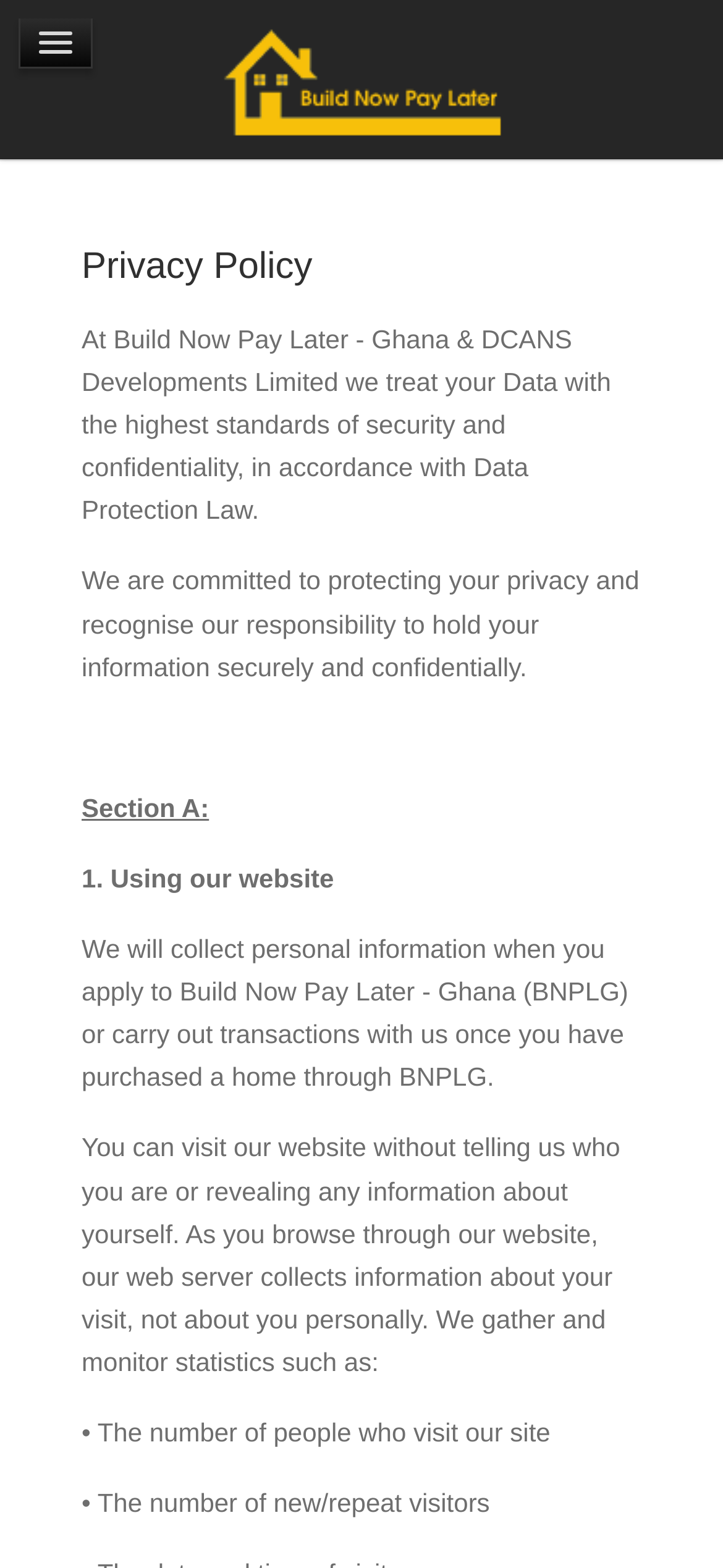Can users visit the website without revealing personal information?
Examine the screenshot and reply with a single word or phrase.

Yes